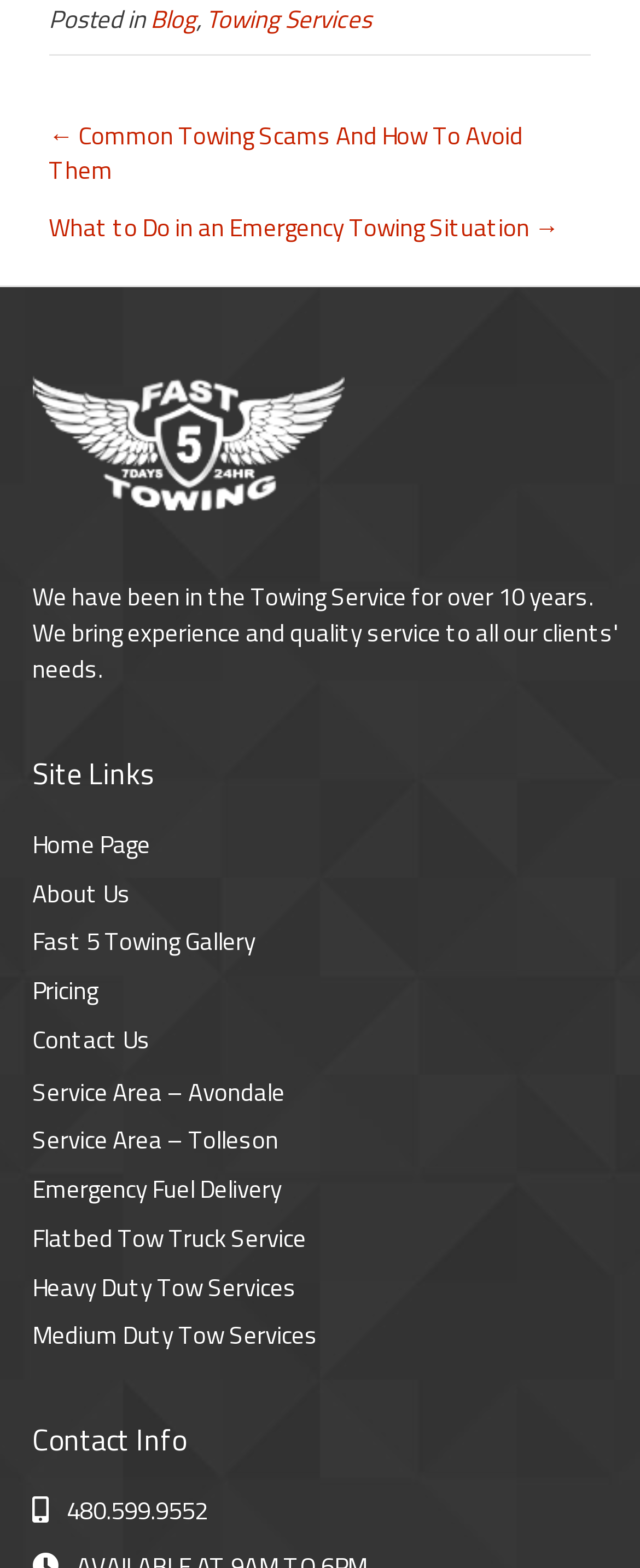Please find the bounding box coordinates of the element's region to be clicked to carry out this instruction: "Learn about common towing scams".

[0.076, 0.074, 0.817, 0.121]